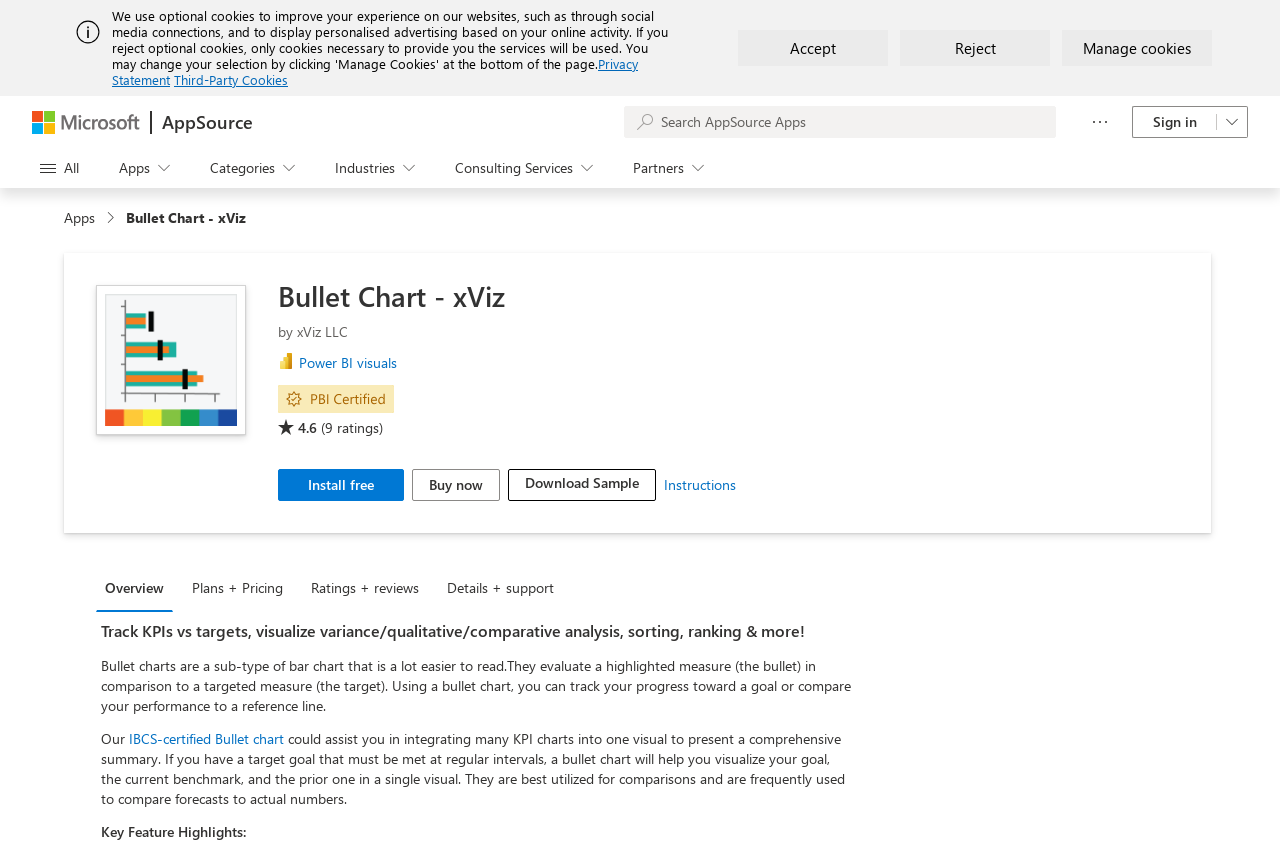Specify the bounding box coordinates of the element's region that should be clicked to achieve the following instruction: "View ratings and reviews". The bounding box coordinates consist of four float numbers between 0 and 1, in the format [left, top, right, bottom].

[0.236, 0.662, 0.342, 0.713]